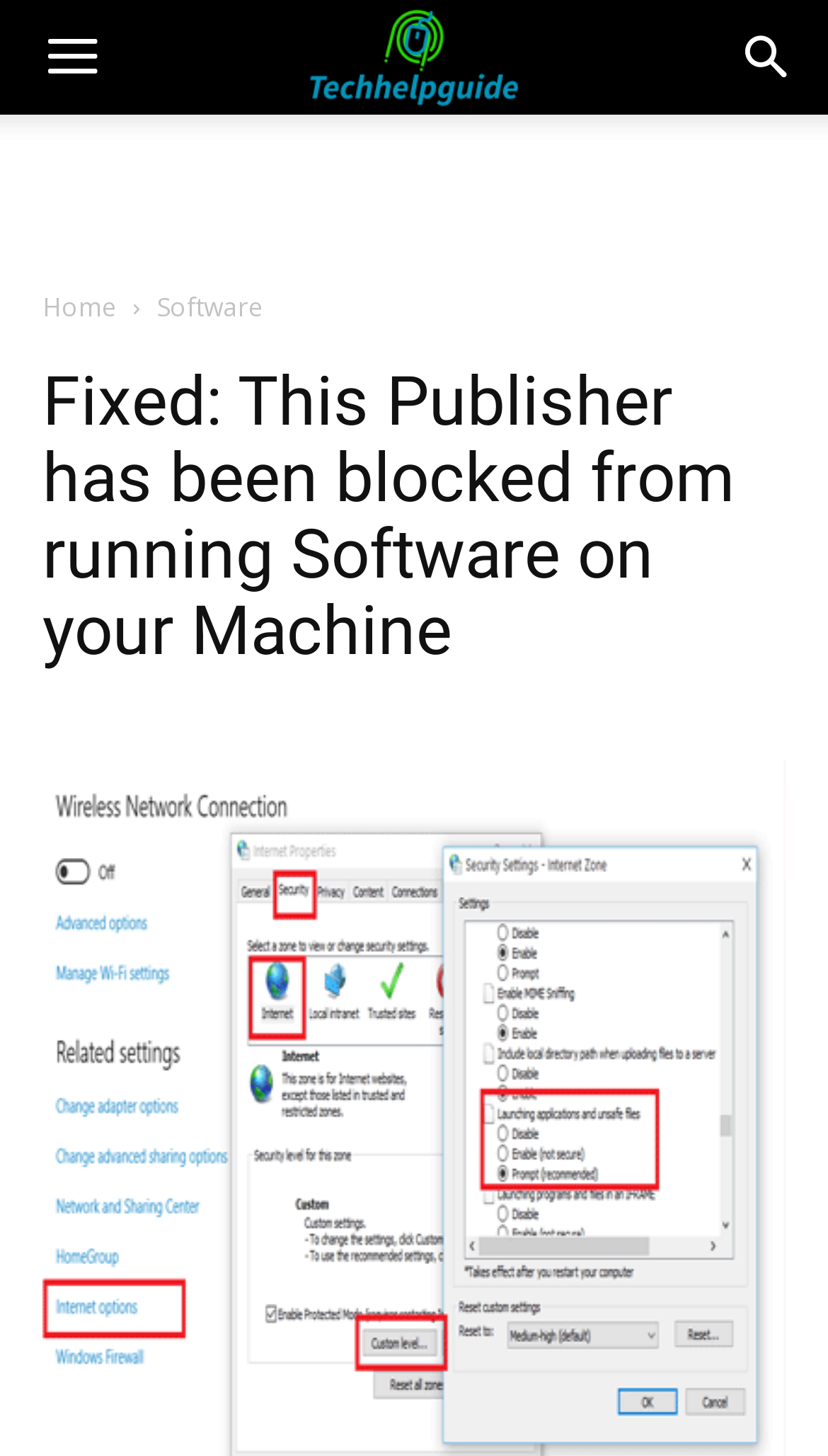How many links are present in the top navigation bar?
Please describe in detail the information shown in the image to answer the question.

The top navigation bar contains two links, 'Home' and 'Software', which are likely to be used for navigation within the website.